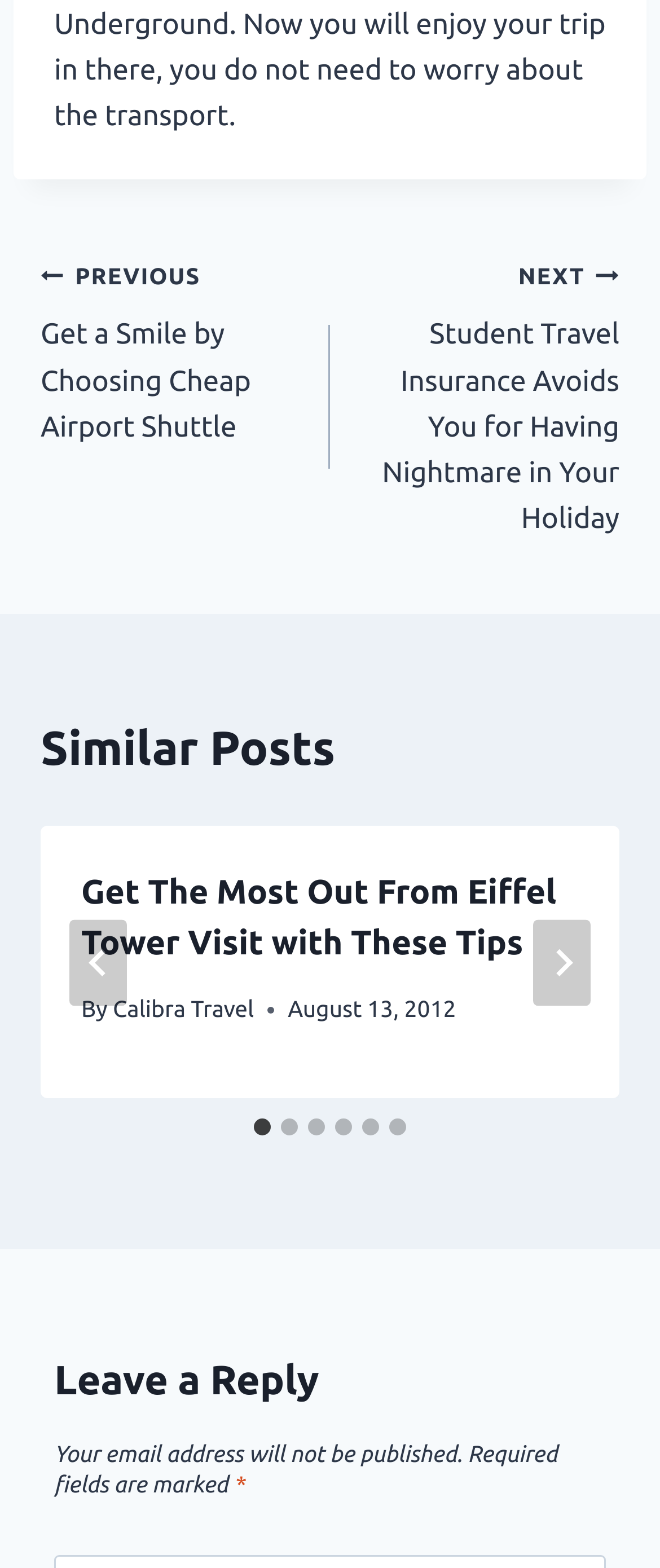Use a single word or phrase to answer the question: What is the date of the first similar post?

August 13, 2012